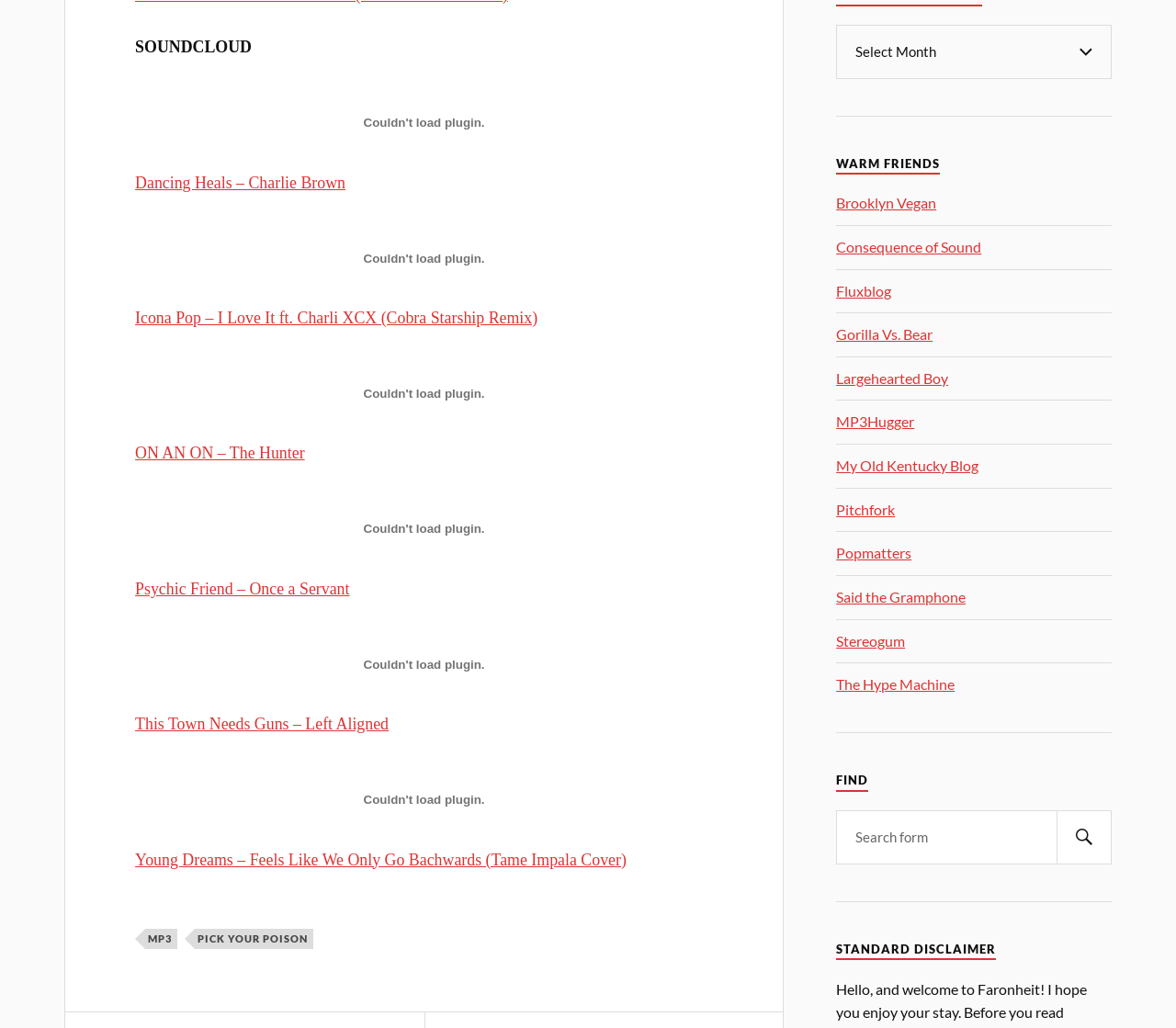What is the website's name?
Make sure to answer the question with a detailed and comprehensive explanation.

The website's name is 'SOUNDCLOUD' as indicated by the StaticText element with ID 637 at the top of the webpage.